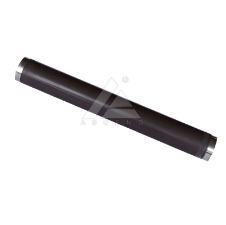Answer briefly with one word or phrase:
Why is the M604 Fuser Film Sleeve an essential part for certain HP printer models?

for regular maintenance and part replacements